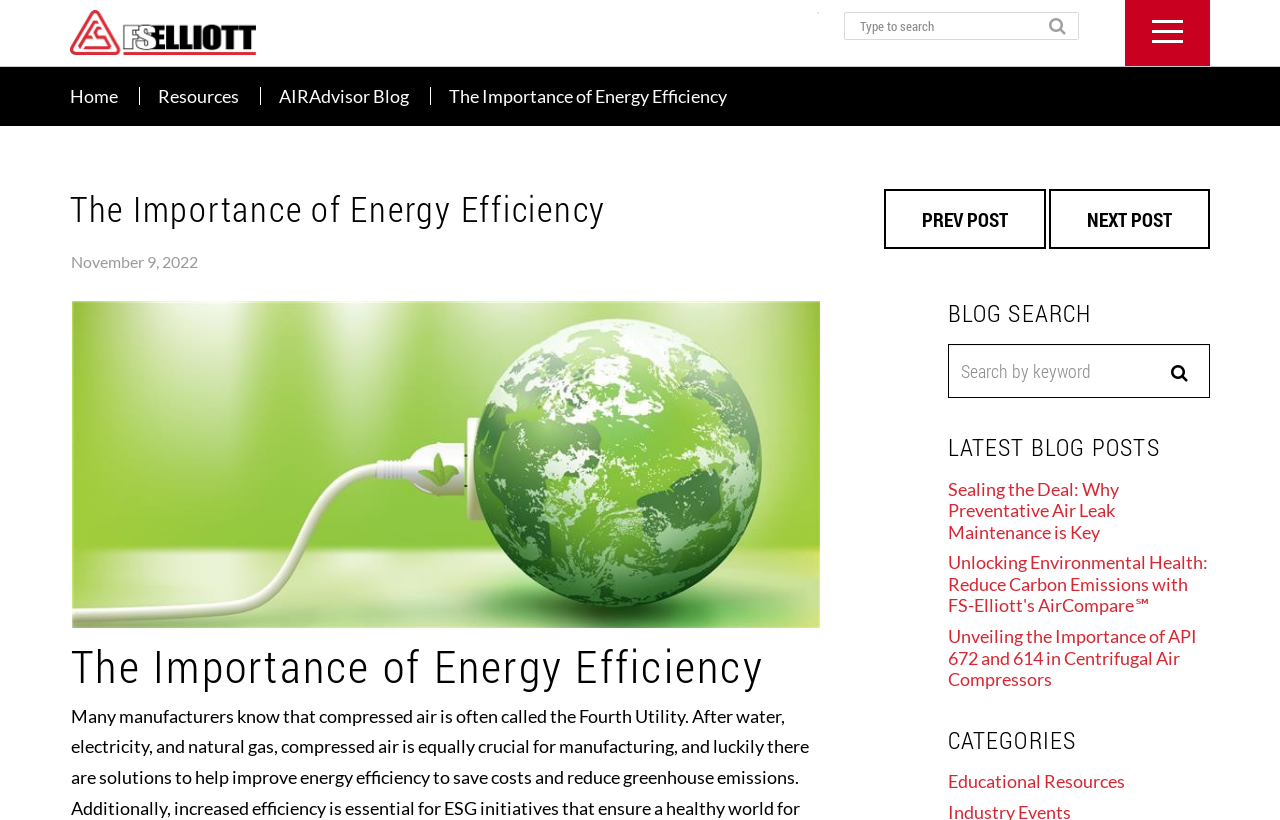What is the date of the blog post 'The Importance of Energy Efficiency'?
Based on the image, give a concise answer in the form of a single word or short phrase.

November 9, 2022